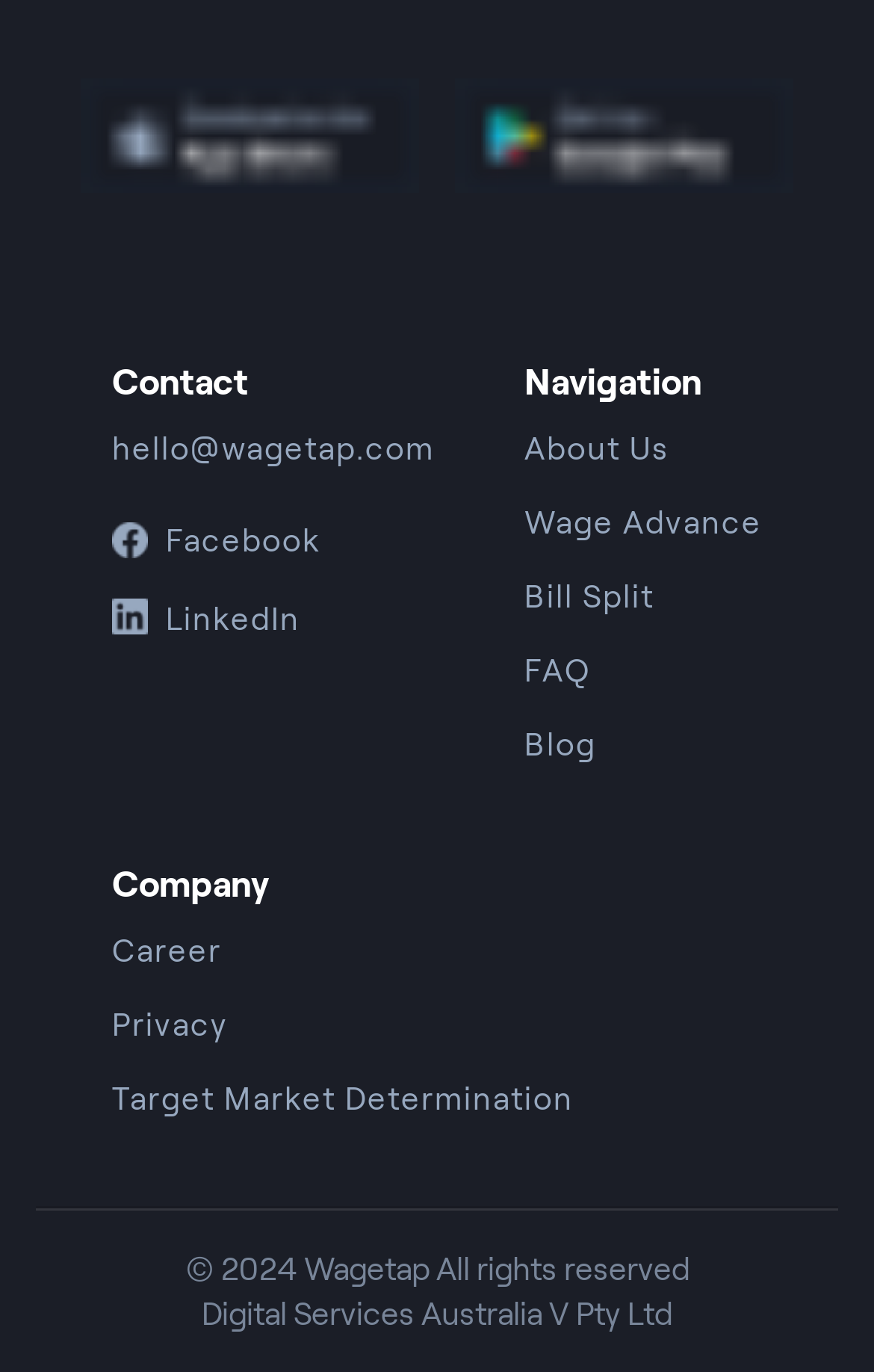Please specify the bounding box coordinates of the element that should be clicked to execute the given instruction: 'Learn about Wage Advance'. Ensure the coordinates are four float numbers between 0 and 1, expressed as [left, top, right, bottom].

[0.6, 0.36, 0.872, 0.4]